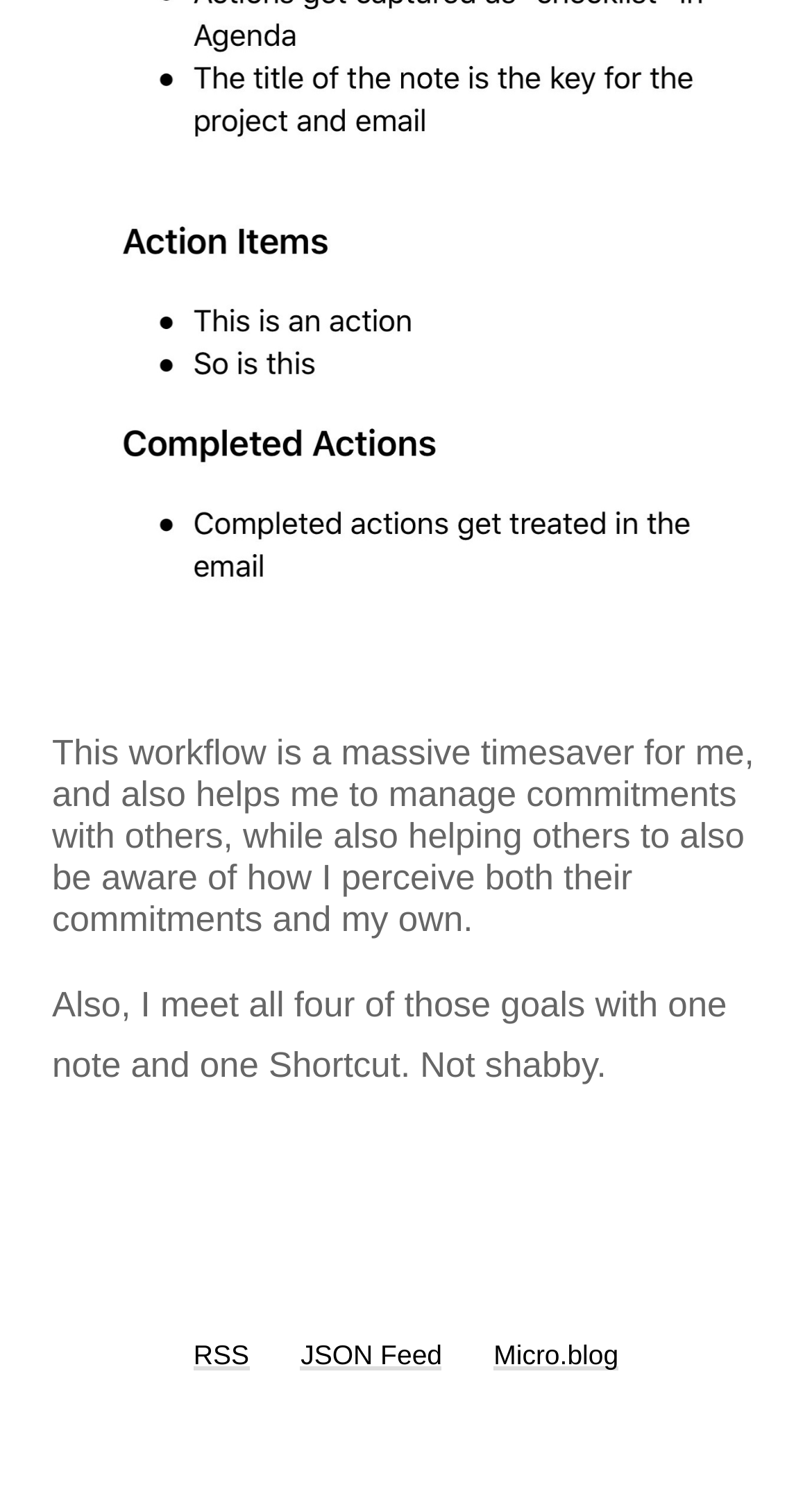Determine the bounding box for the UI element that matches this description: "Micro.blog".

[0.608, 0.887, 0.762, 0.908]